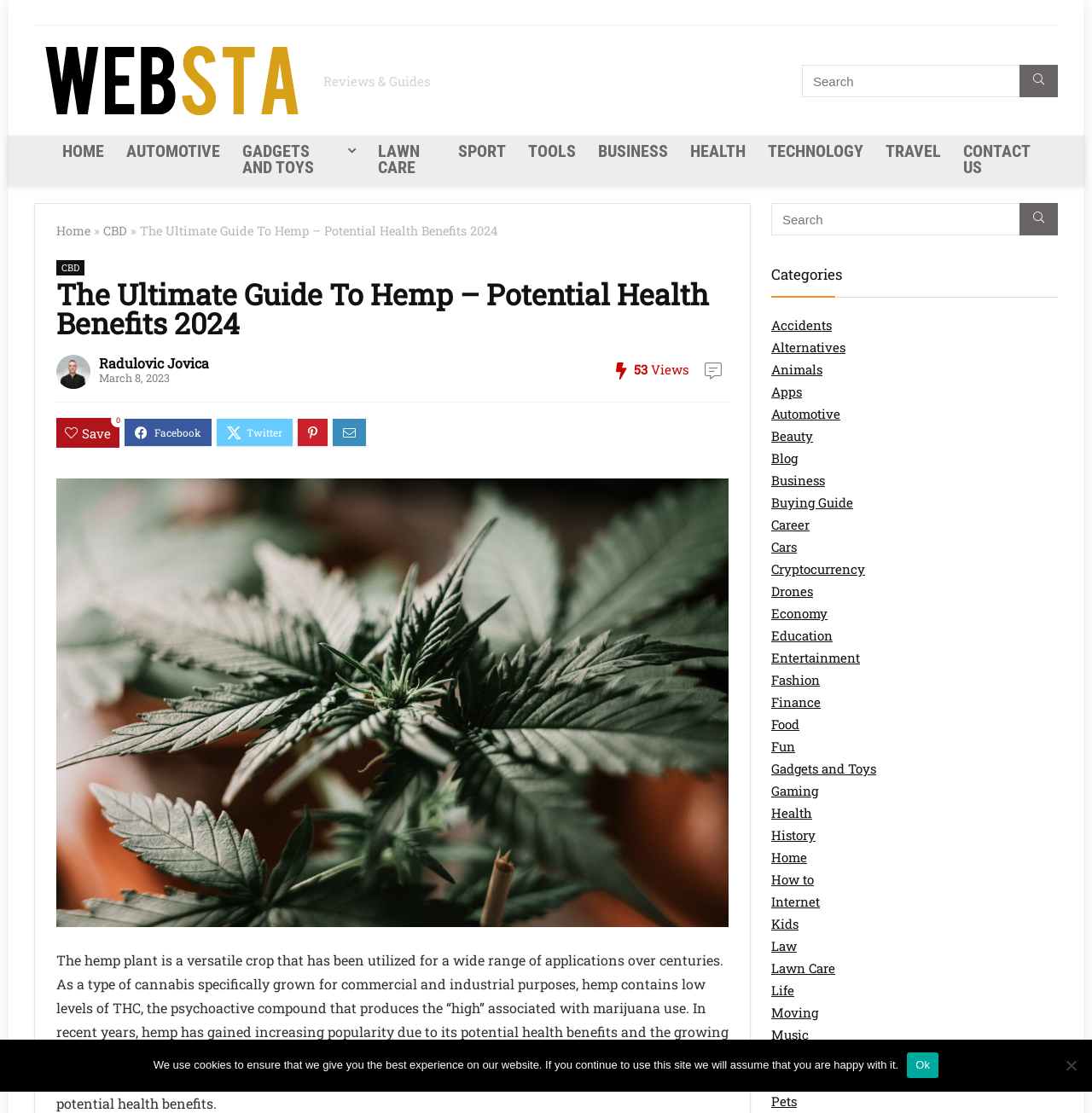Identify the bounding box coordinates of the area you need to click to perform the following instruction: "Search for something".

[0.734, 0.058, 0.969, 0.087]